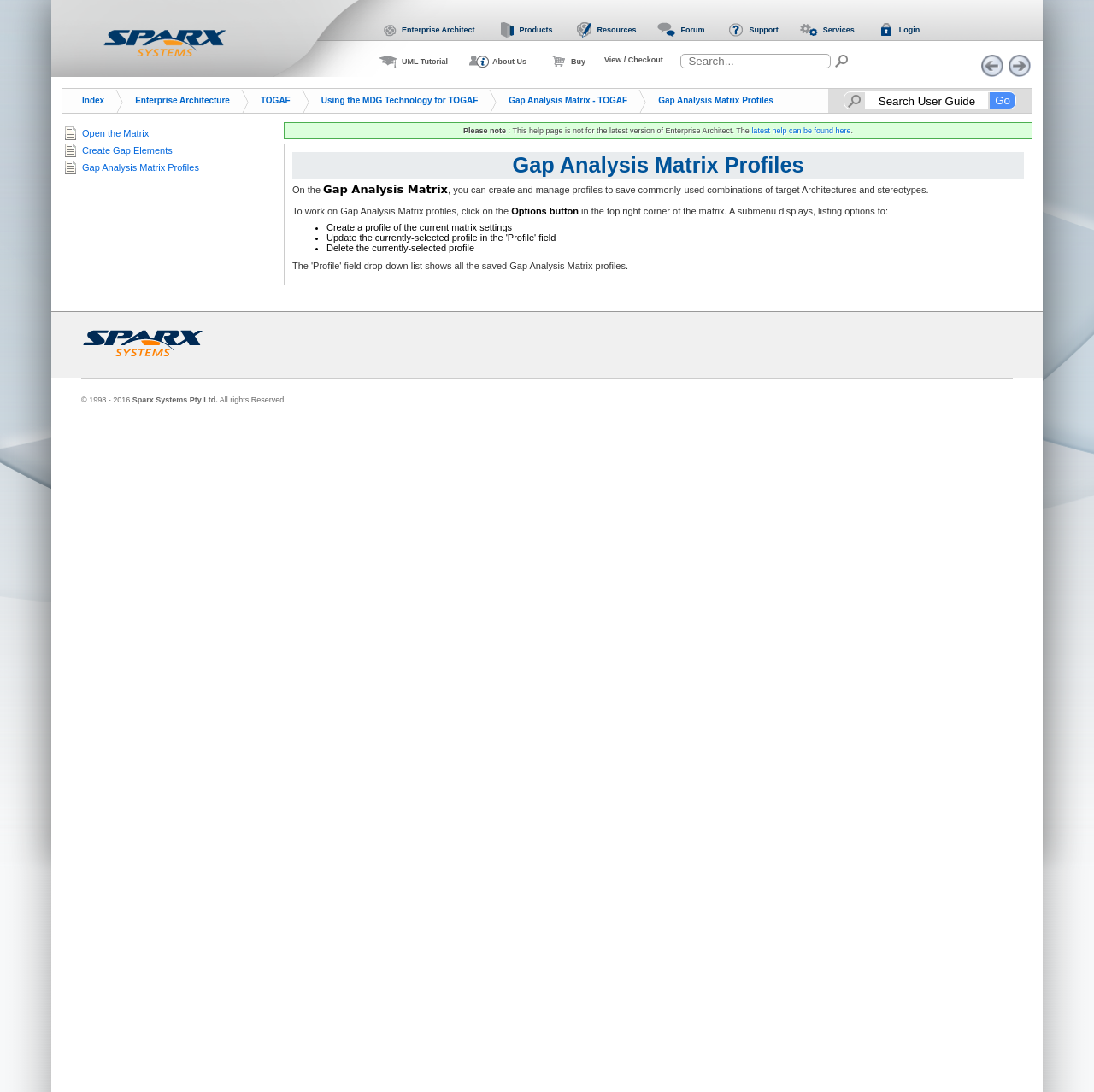Give a one-word or short-phrase answer to the following question: 
How many navigation links are available at the top of the webpage?

9